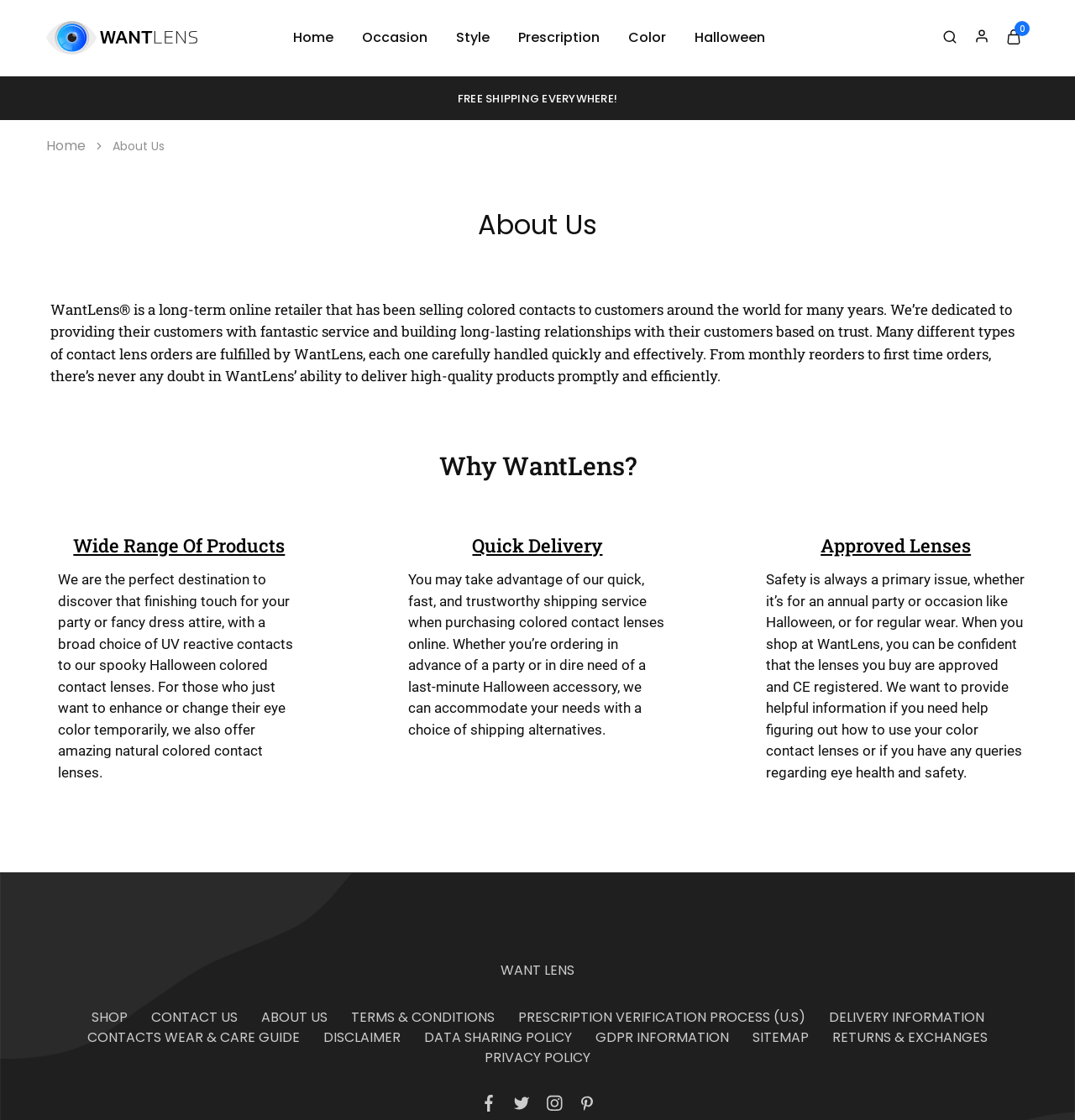Find the bounding box coordinates for the HTML element specified by: "CONTACTS WEAR & CARE GUIDE".

[0.081, 0.917, 0.279, 0.934]